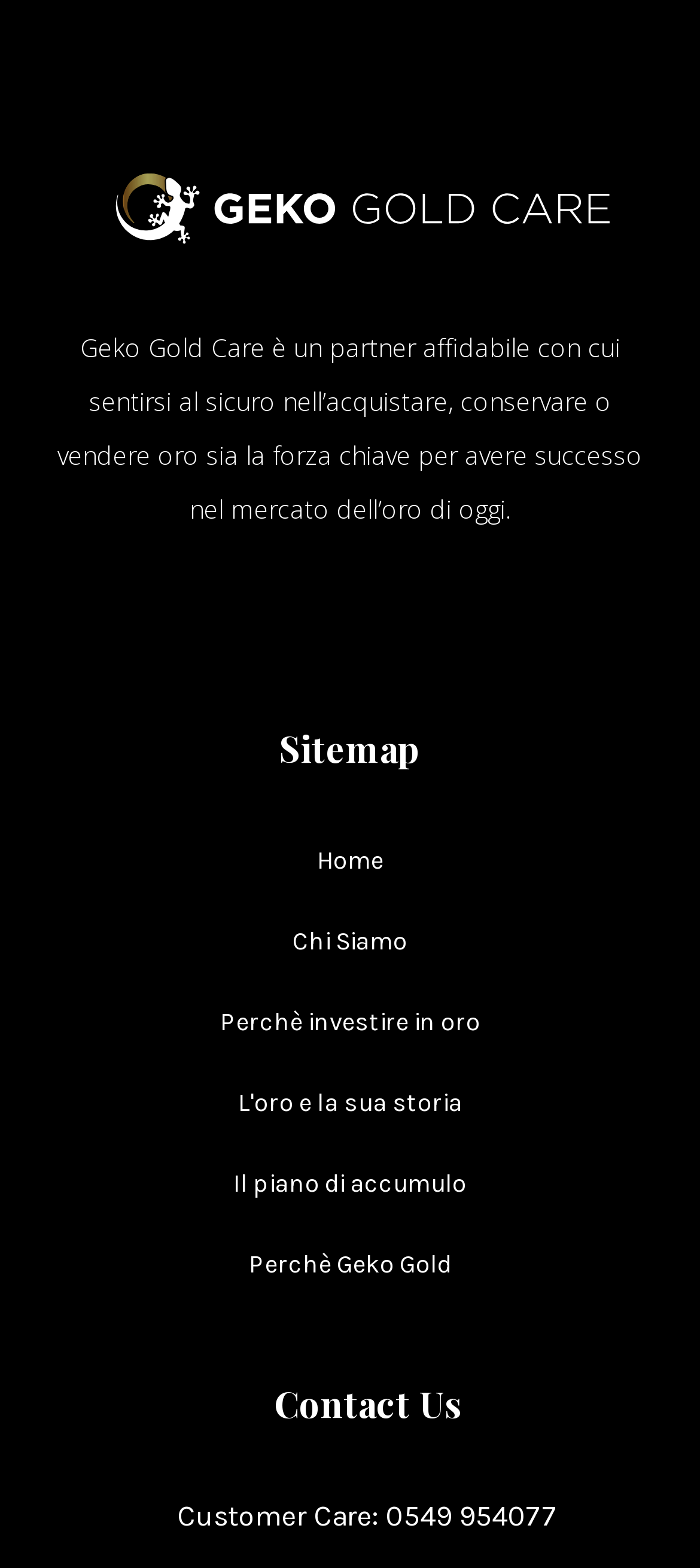Is there a sitemap available?
Can you provide a detailed and comprehensive answer to the question?

The presence of a StaticText element with the description 'Sitemap' suggests that a sitemap is available on the website.